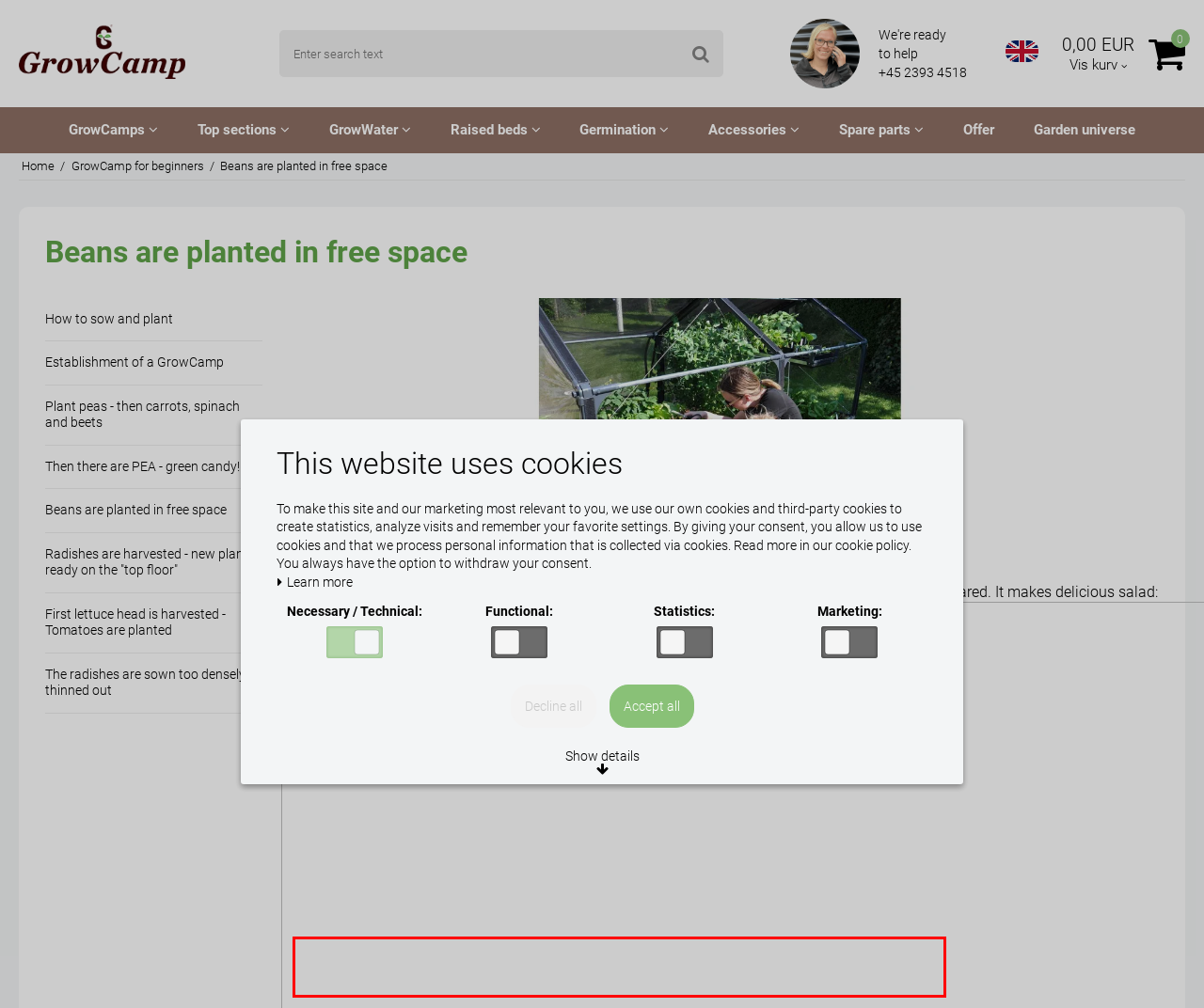Please perform OCR on the text content within the red bounding box that is highlighted in the provided webpage screenshot.

Functional cookies register your user preferences by remembering the settings you choose and other choices you make on a website. An example could be what preferences you have in terms of language and text size.